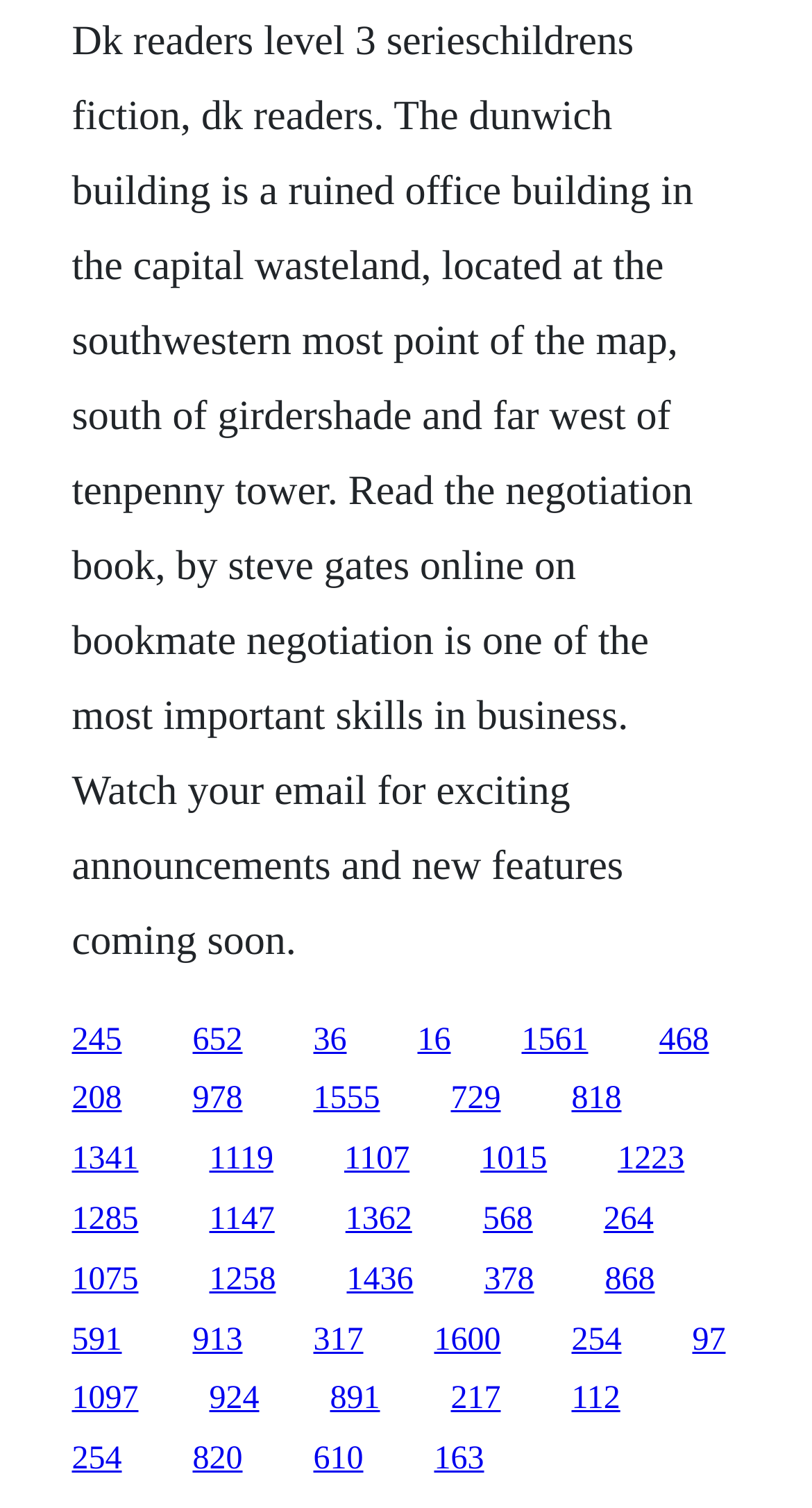Find the bounding box coordinates of the clickable area required to complete the following action: "Click the link to read The Negotiation Book".

[0.088, 0.678, 0.15, 0.701]